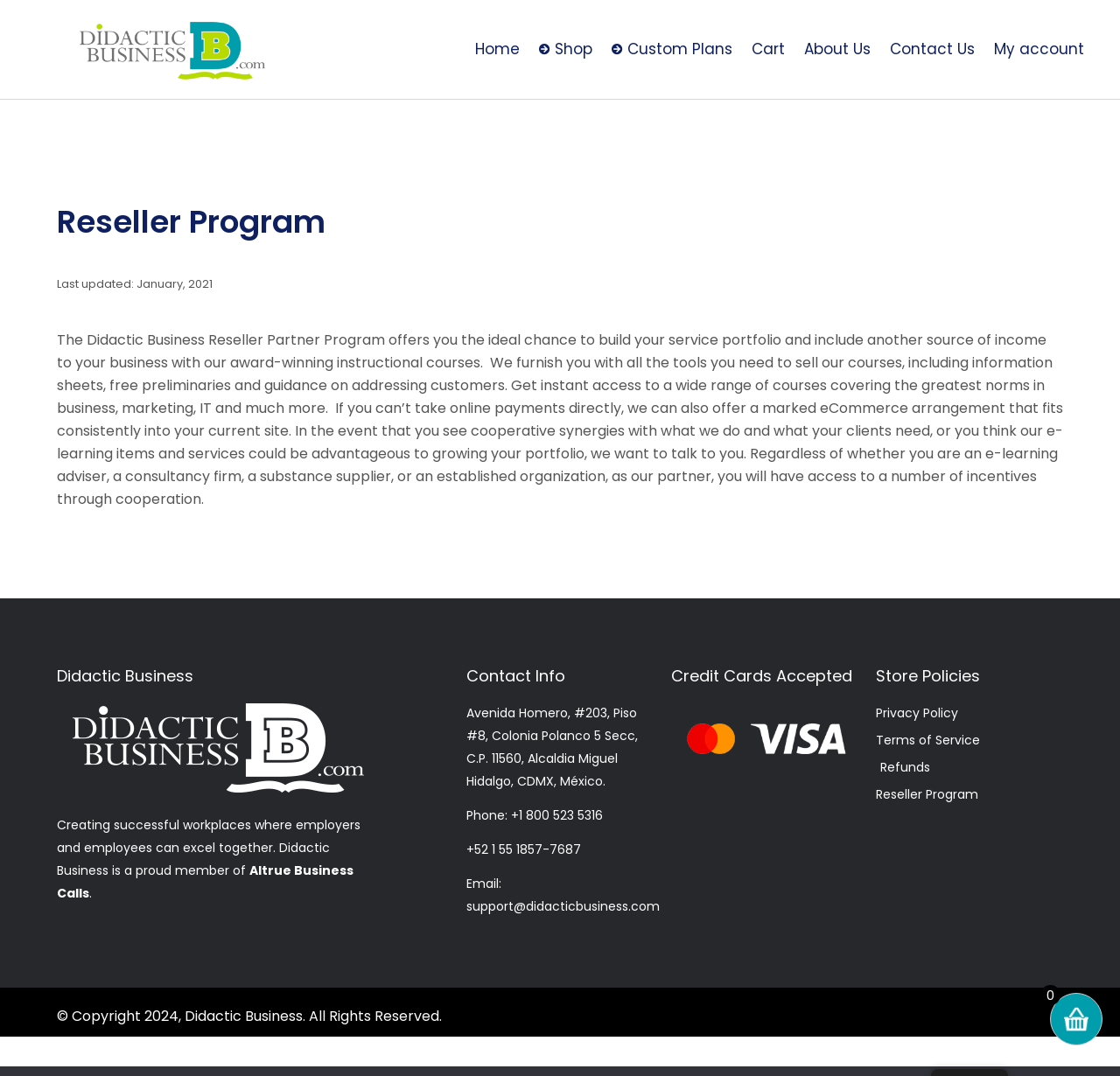Find the bounding box coordinates for the HTML element specified by: "Terms of Service".

[0.782, 0.677, 0.949, 0.699]